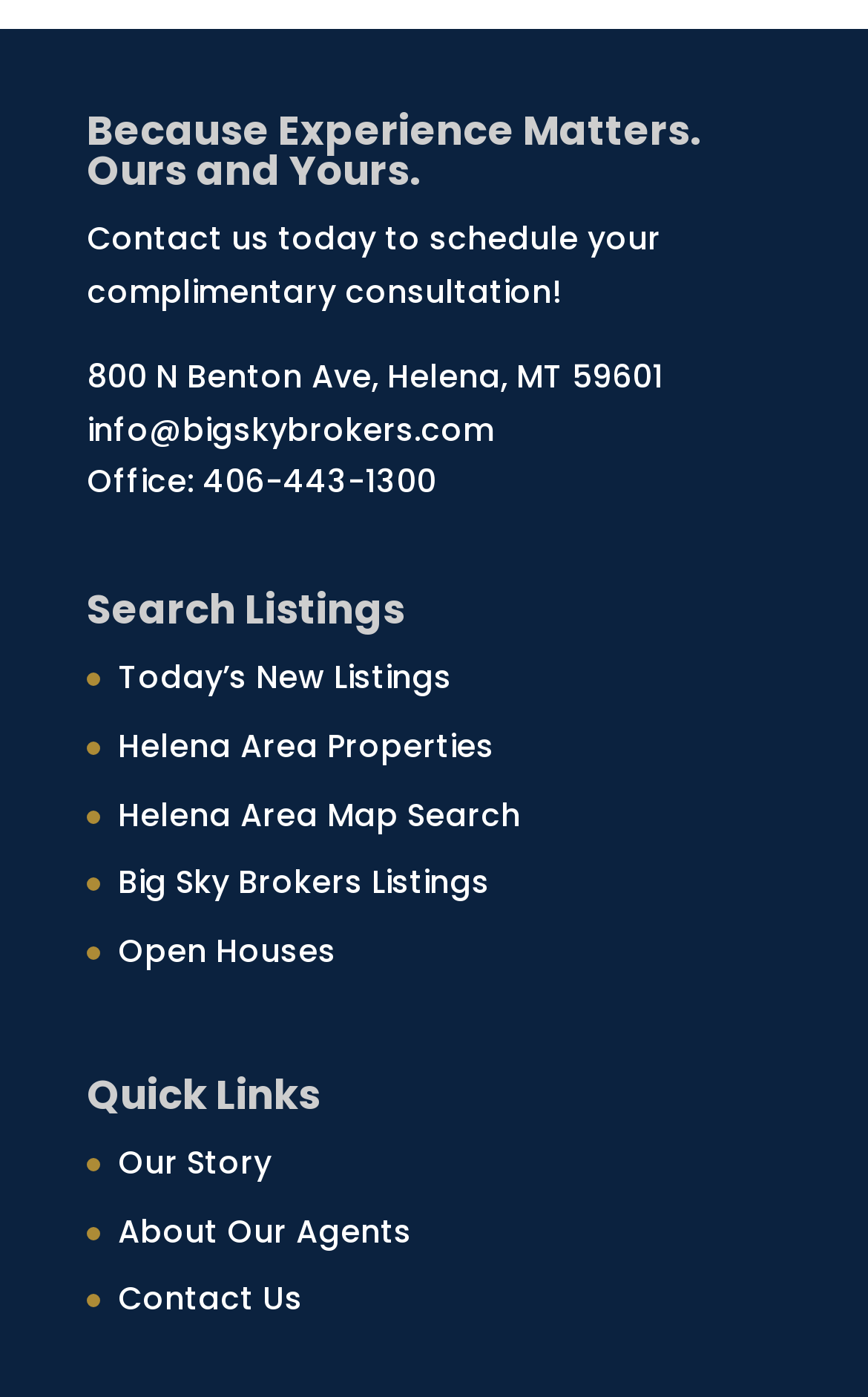How many links are under 'Search Listings'?
Based on the visual information, provide a detailed and comprehensive answer.

I counted the number of links under the 'Search Listings' heading, which are 'Today’s New Listings', 'Helena Area Properties', 'Helena Area Map Search', 'Big Sky Brokers Listings', and 'Open Houses'.